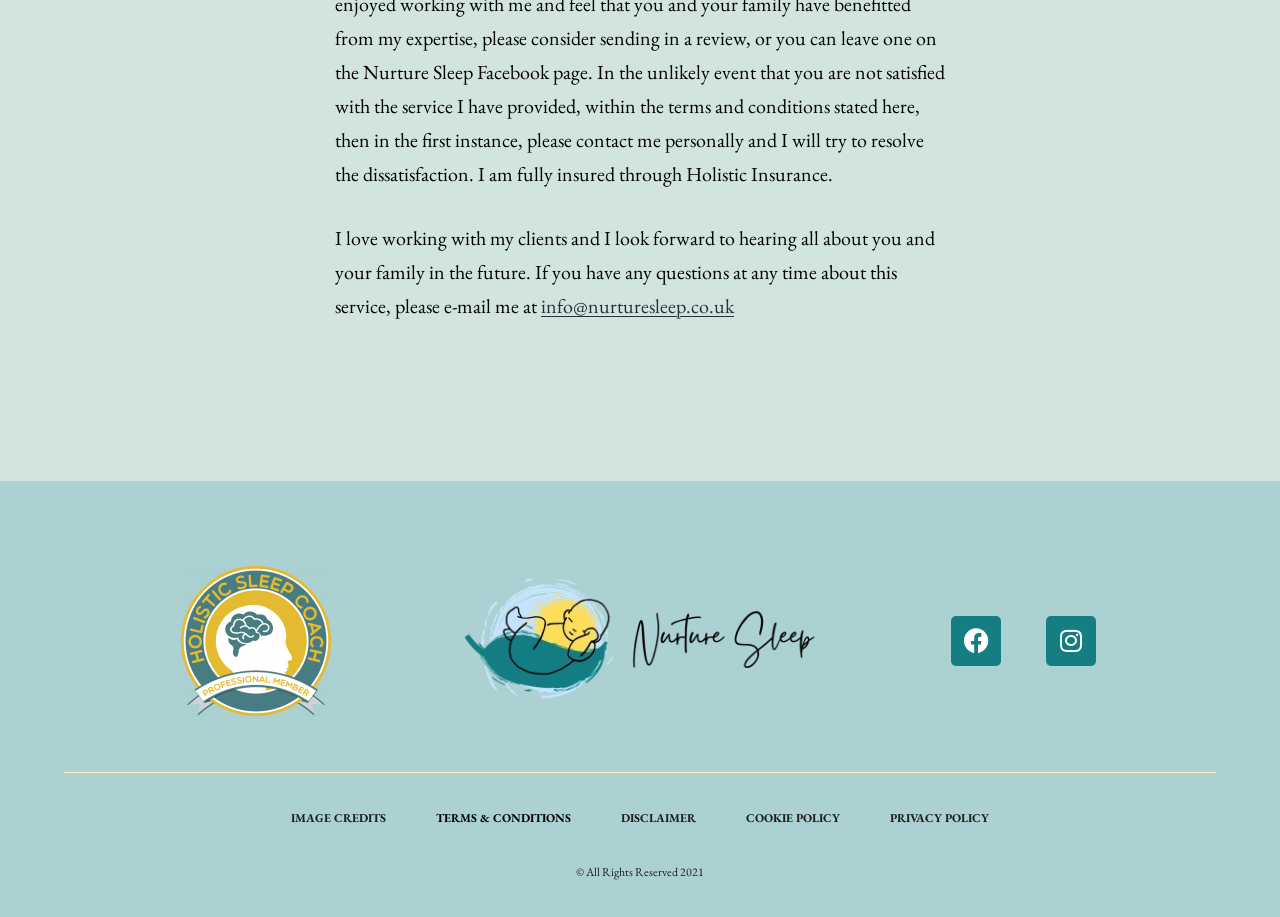Provide the bounding box coordinates of the HTML element this sentence describes: "@nurturesleep.co.uk". The bounding box coordinates consist of four float numbers between 0 and 1, i.e., [left, top, right, bottom].

[0.448, 0.319, 0.573, 0.347]